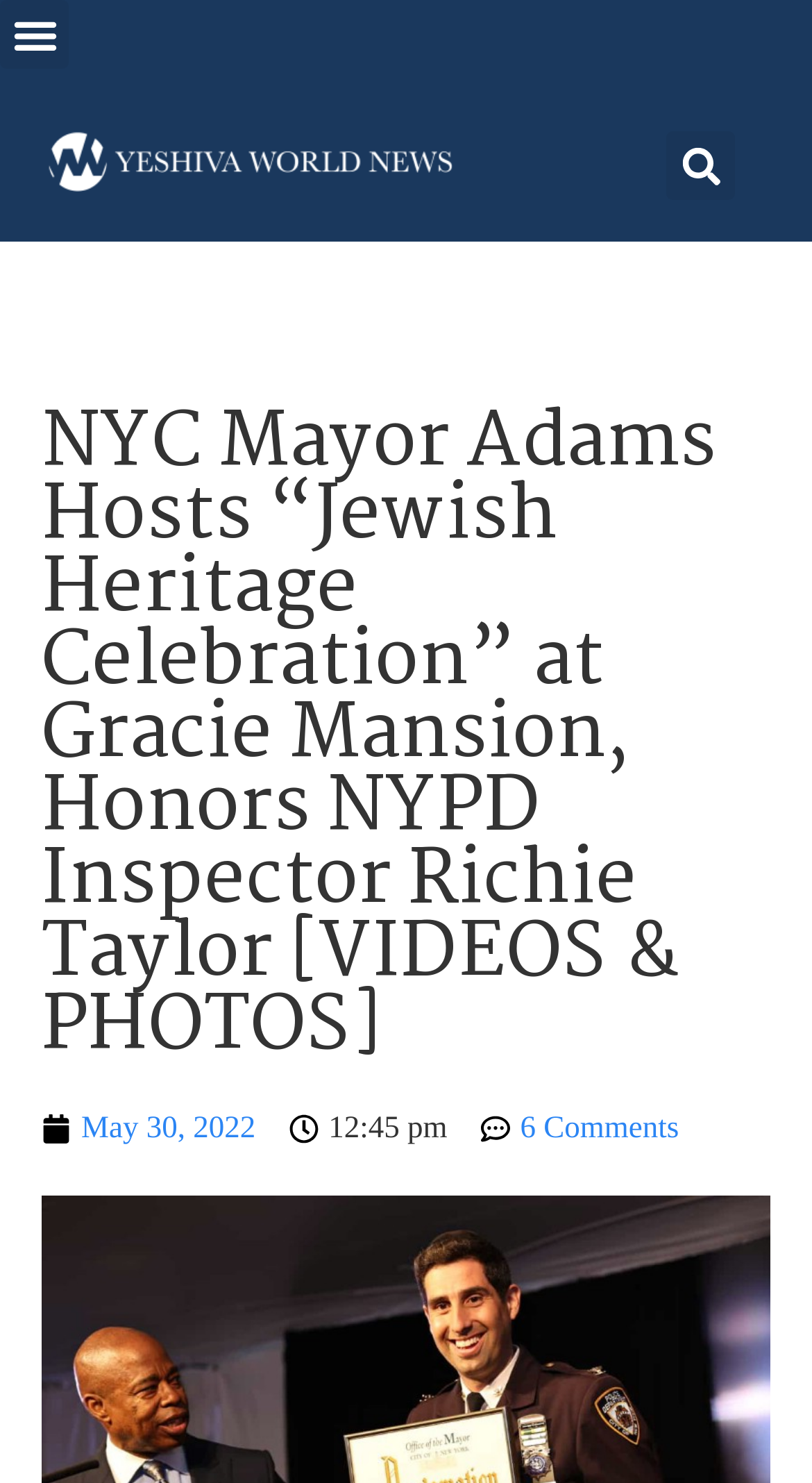What is the time of the article?
Using the image as a reference, deliver a detailed and thorough answer to the question.

I found the time of the article by looking at the StaticText element with the text '12:45 pm', which has a bounding box coordinate of [0.404, 0.75, 0.551, 0.772]. This suggests that the article was published at this time.